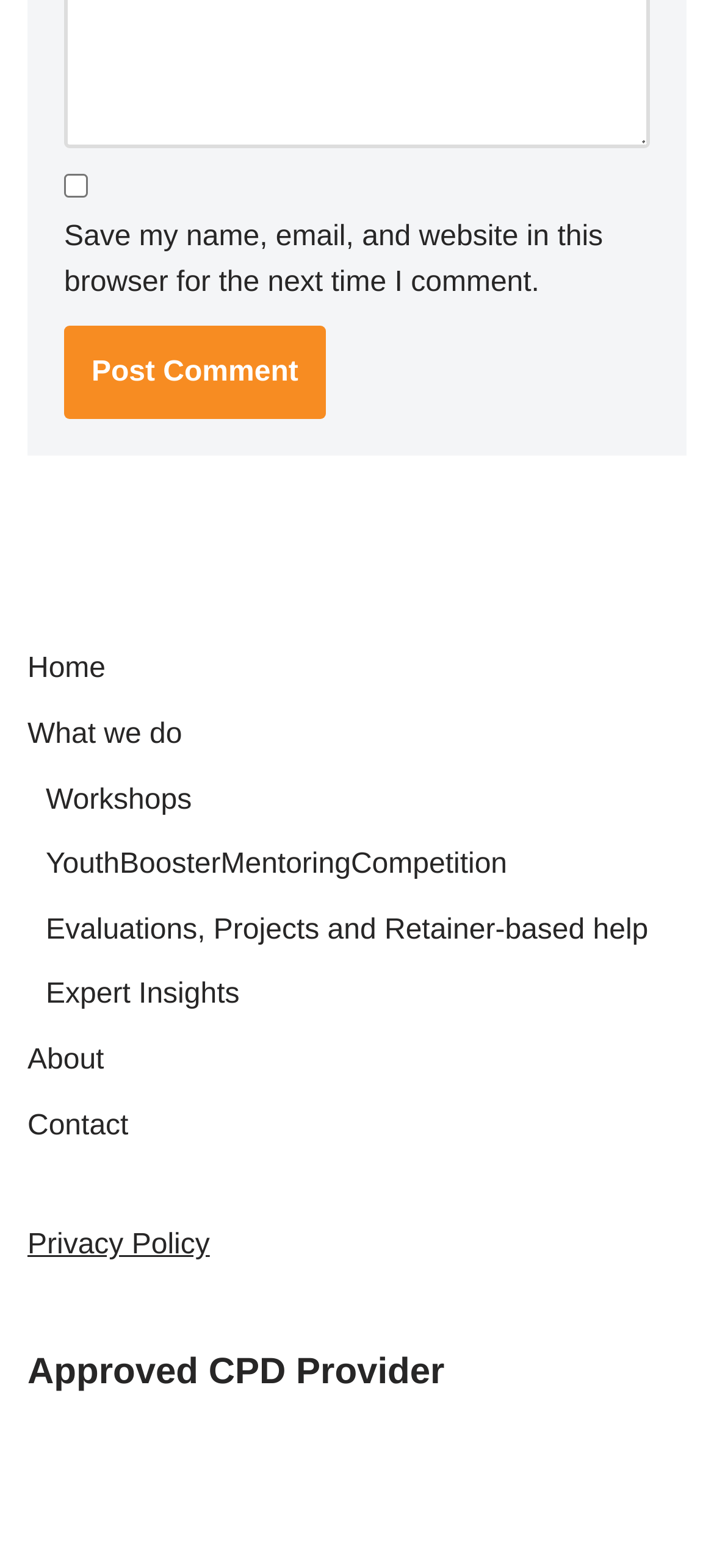Using the webpage screenshot, locate the HTML element that fits the following description and provide its bounding box: "Privacy Policy".

[0.038, 0.784, 0.294, 0.804]